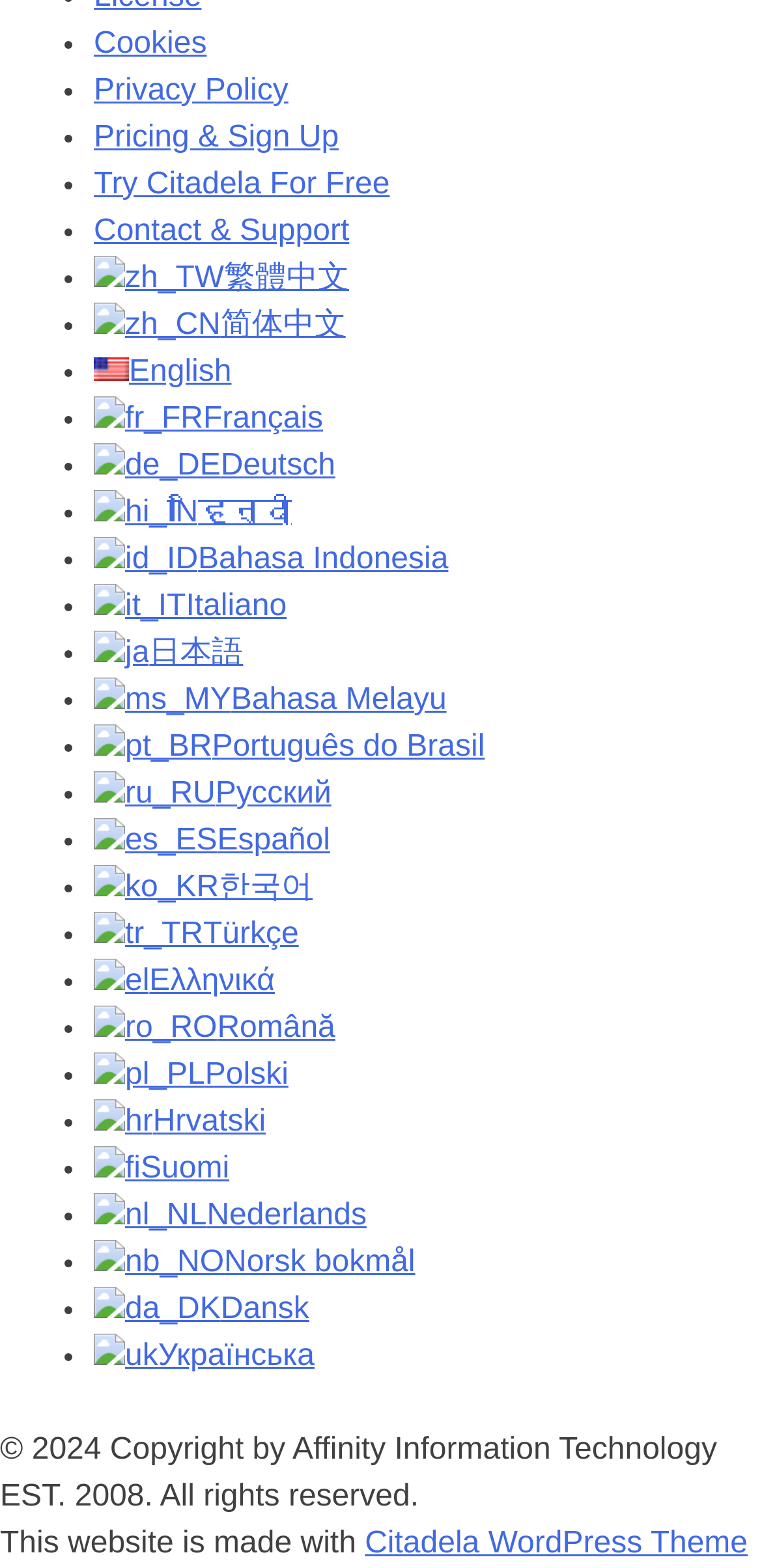Please answer the following question using a single word or phrase: How many language options are available?

24